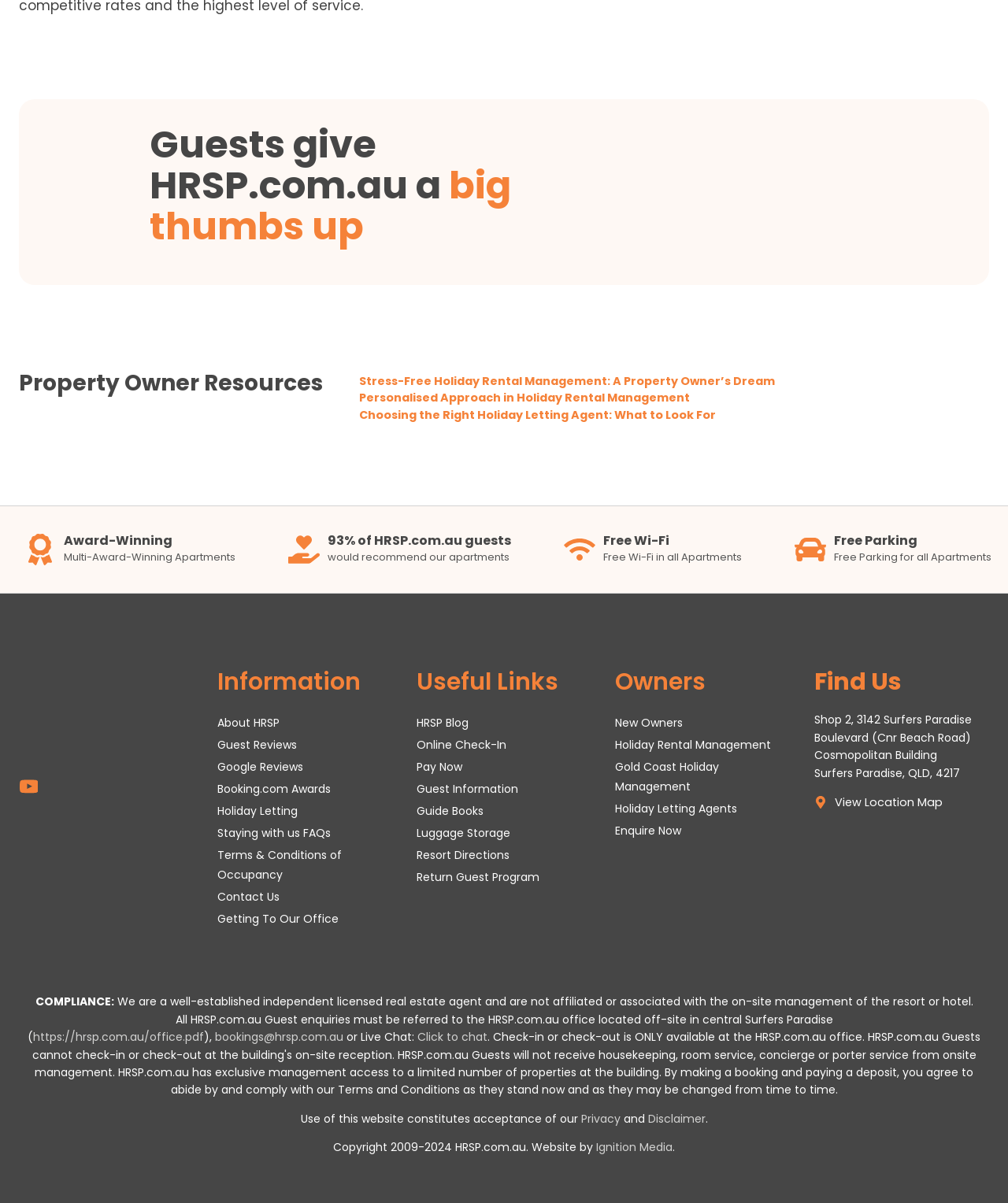Please provide the bounding box coordinates in the format (top-left x, top-left y, bottom-right x, bottom-right y). Remember, all values are floating point numbers between 0 and 1. What is the bounding box coordinate of the region described as: Resort Directions

[0.413, 0.702, 0.587, 0.72]